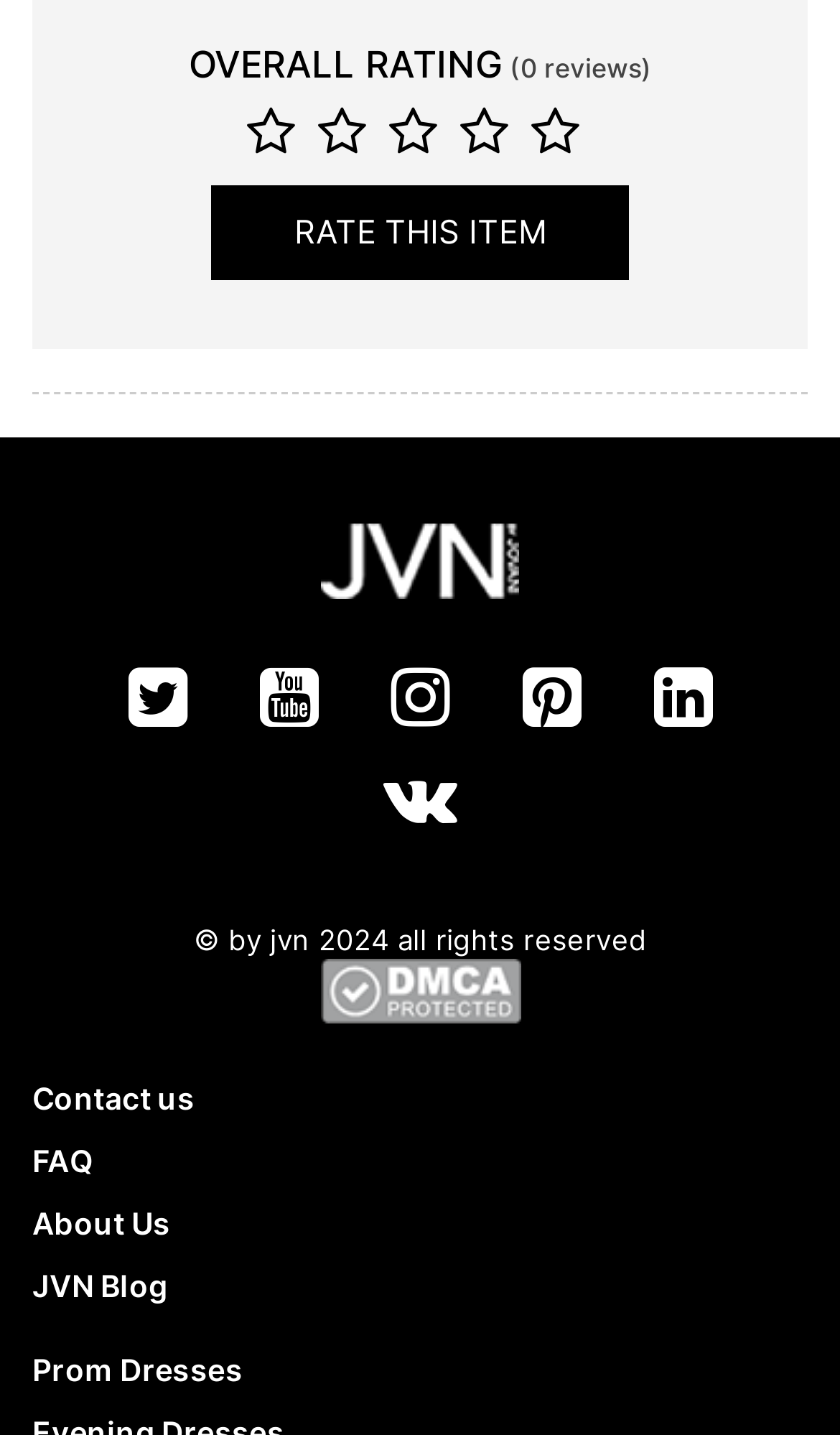Determine the bounding box coordinates of the clickable region to follow the instruction: "Go to FAQ".

[0.038, 0.795, 0.962, 0.825]